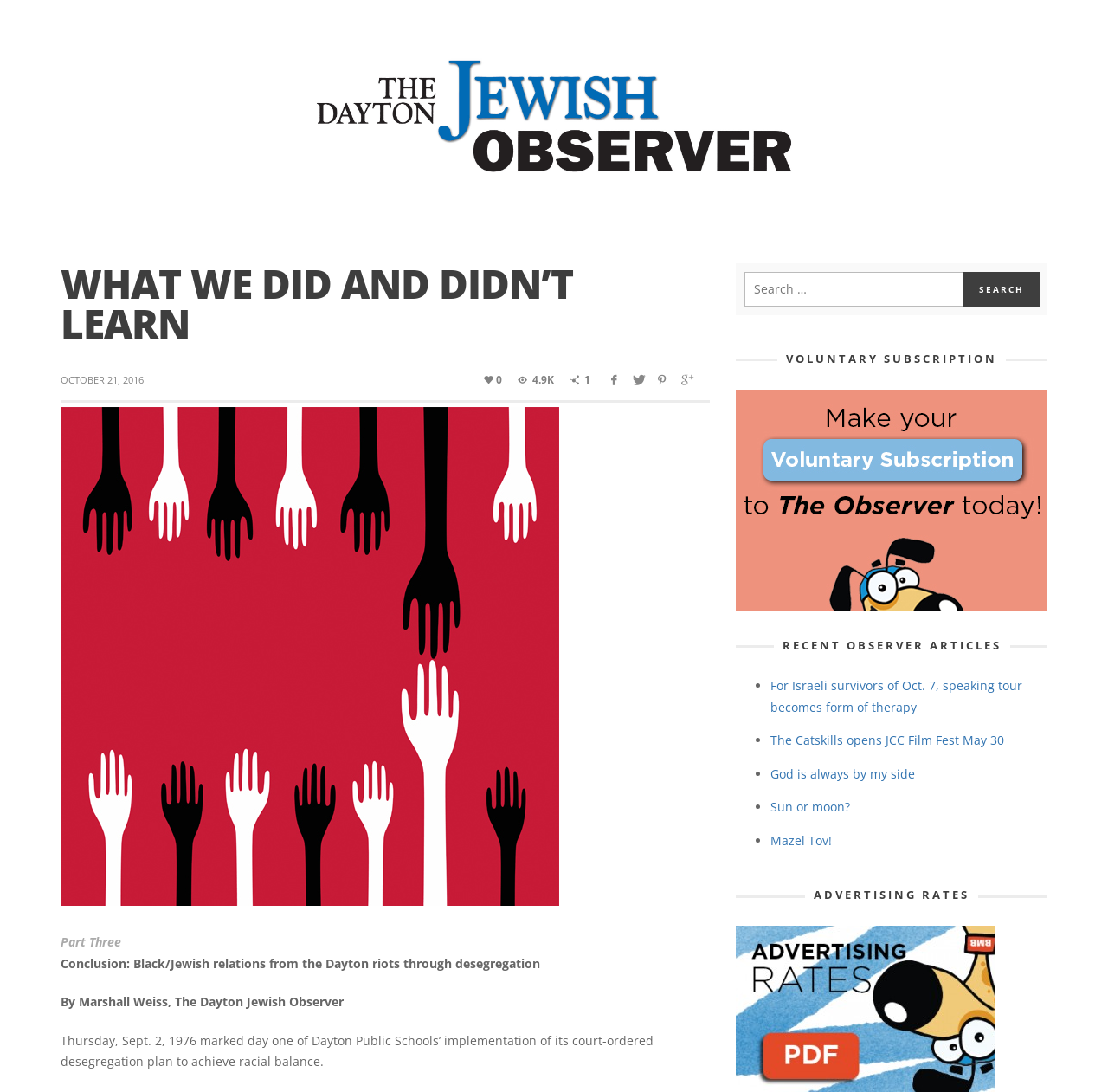Based on the image, give a detailed response to the question: What is the author of the article?

The author of the article can be found in the StaticText element with the text 'By Marshall Weiss, The Dayton Jewish Observer'.